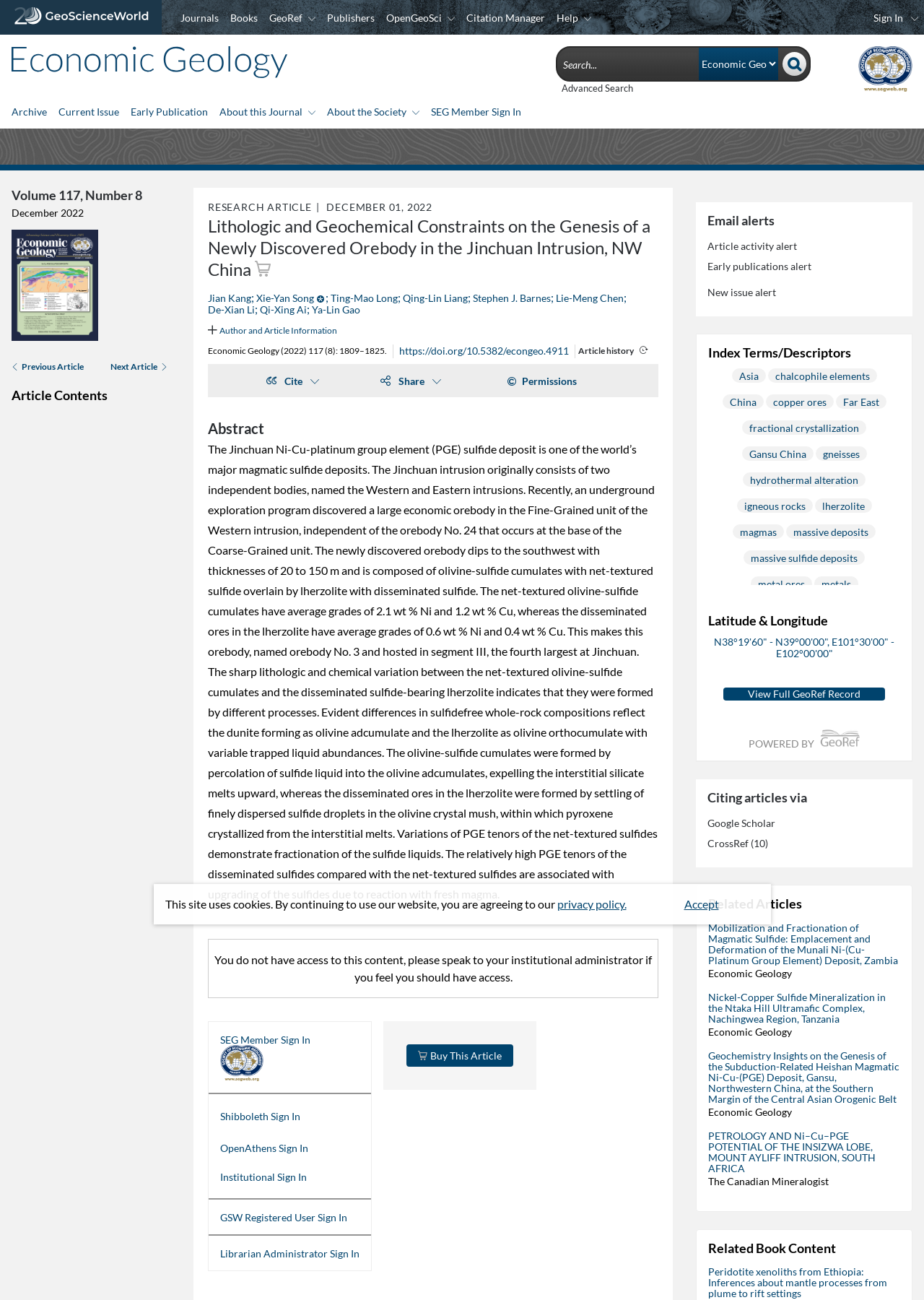With reference to the screenshot, provide a detailed response to the question below:
What is the volume and number of the current issue?

I found the answer by looking at the top-middle section of the webpage, where the issue information 'Volume 117, Number 8' is displayed.